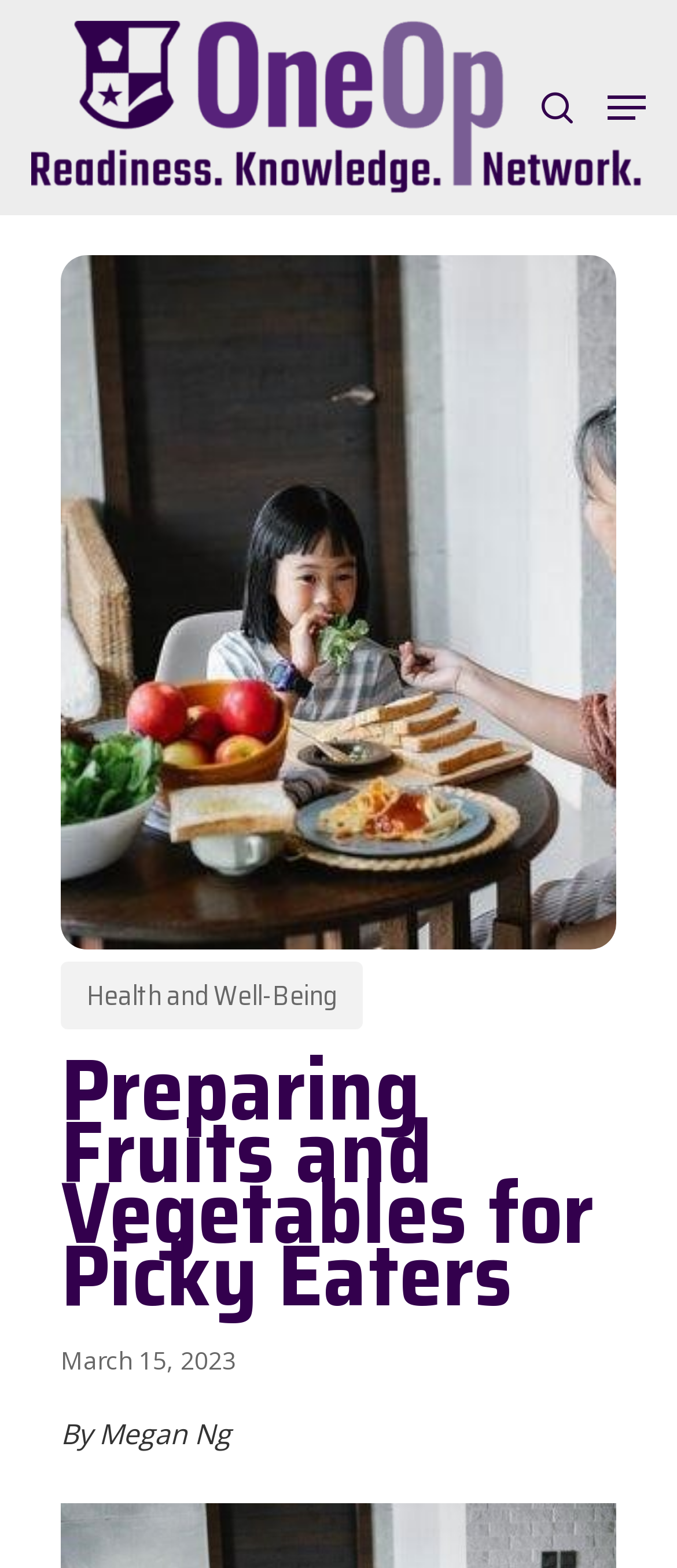Identify the main title of the webpage and generate its text content.

Preparing Fruits and Vegetables for Picky Eaters